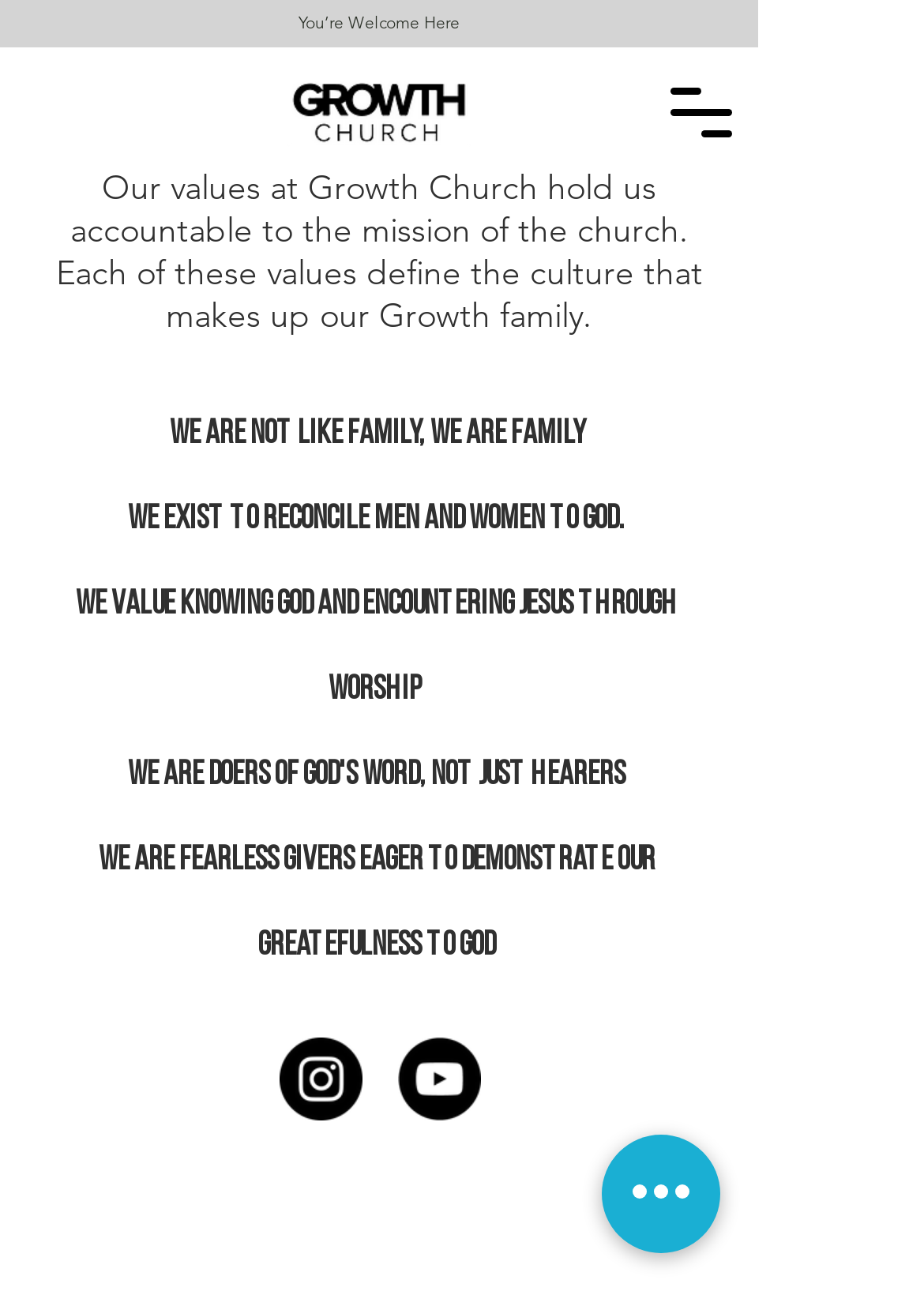Please give a short response to the question using one word or a phrase:
What is the purpose of the 'Open navigation menu' button?

To open navigation